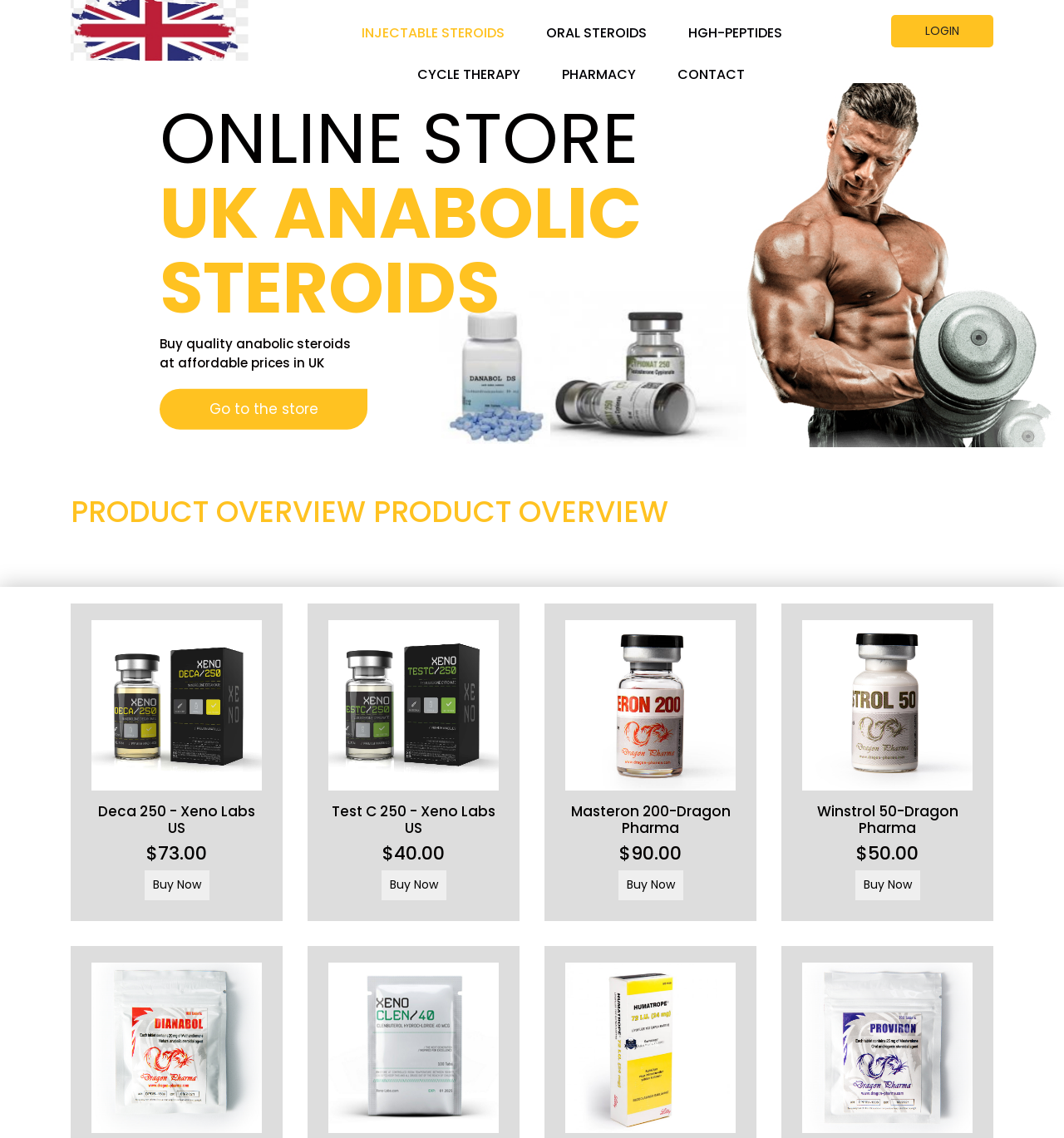Can you extract the primary headline text from the webpage?

PRODUCT OVERVIEW PRODUCT OVERVIEW